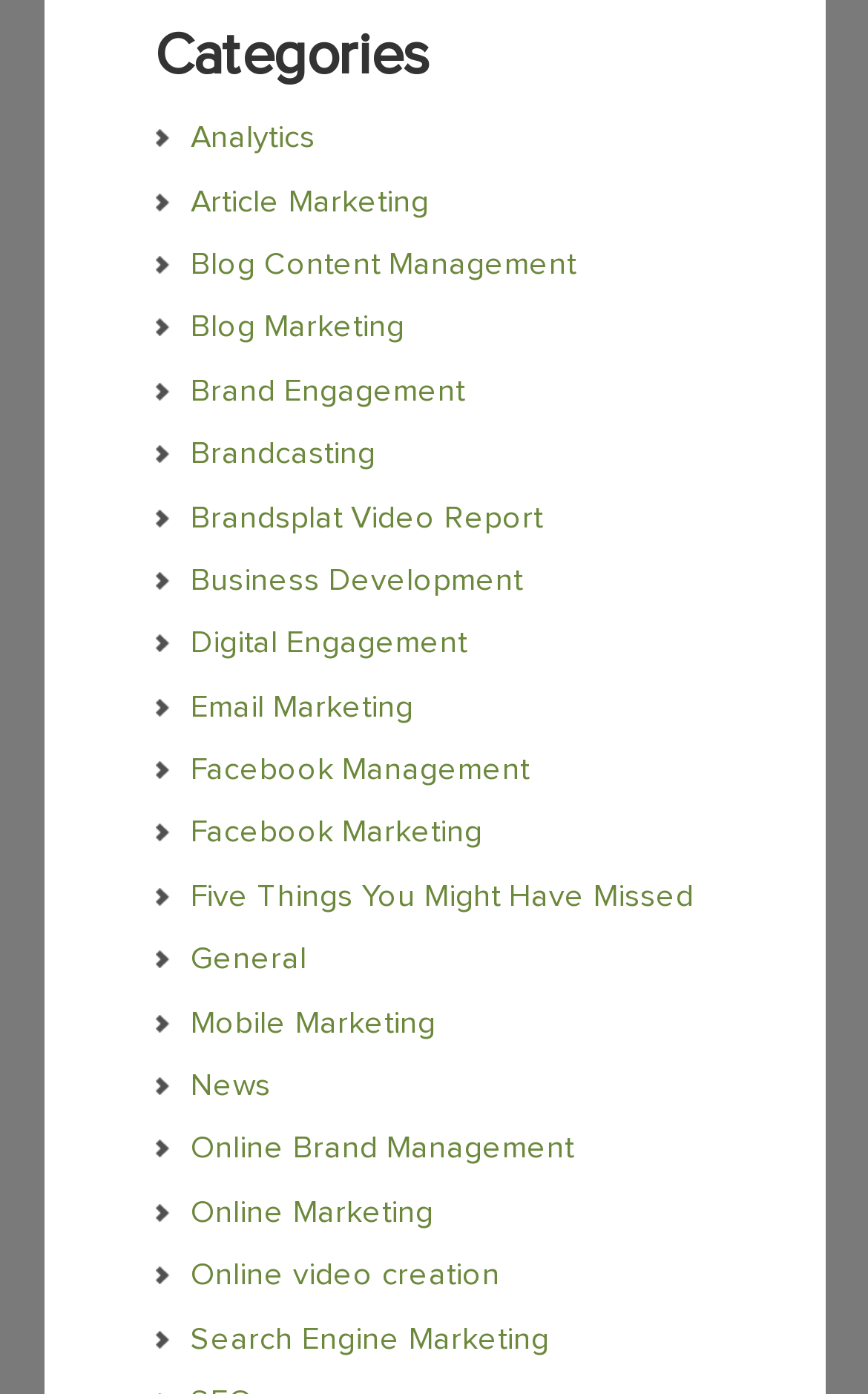Provide the bounding box coordinates for the area that should be clicked to complete the instruction: "Read about Five Things You Might Have Missed".

[0.219, 0.632, 0.799, 0.654]